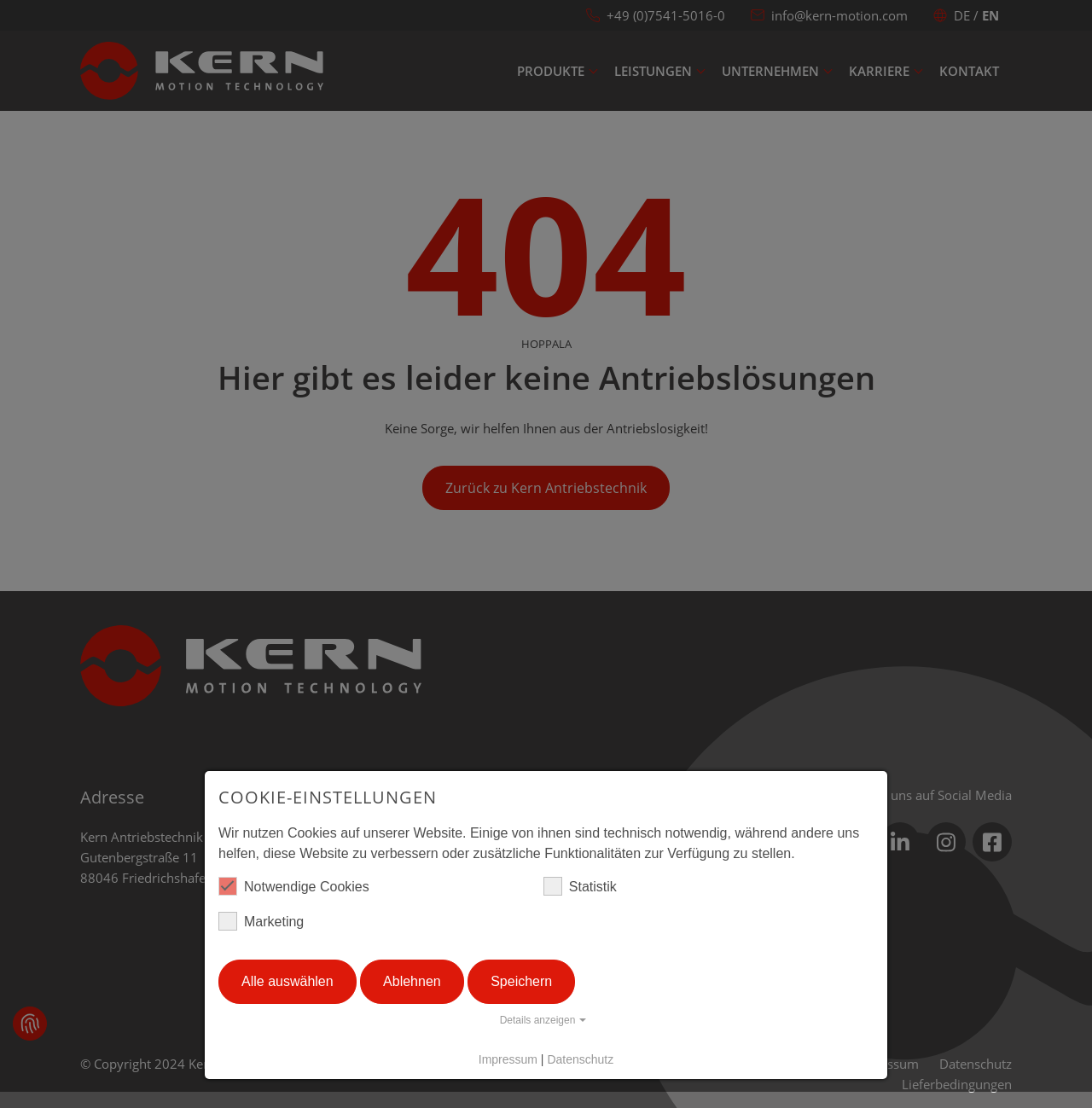Present a detailed account of what is displayed on the webpage.

This webpage appears to be an error page, specifically a 404 page, for Kern Antriebstechnik, a company that specializes in drive technology. 

At the top of the page, there are two phone numbers and an email address, followed by a language selection option with "DE" and "EN" choices. Below this, there is a navigation menu with links to "PRODUKTE", "LEISTUNGEN", "UNTERNEHMEN", "KARRIERE", and "KONTAKT". 

The main content of the page is divided into two sections. The left section has a heading "HOPPALA" and a message stating that there are no drive solutions available, but the company is willing to help. There is also a link to return to the Kern Antriebstechnik homepage. 

The right section has the company's address, contact information, and social media links. Below this, there is a copyright notice and links to "Impressum", "Datenschutz", and "Lieferbedingungen". 

At the bottom of the page, there is a section about cookie settings, with a message explaining the use of cookies on the website. There are buttons to select all, reject, or save cookie settings. Additionally, there are links to "Details anzeigen", "Impressum", and "Datenschutz".